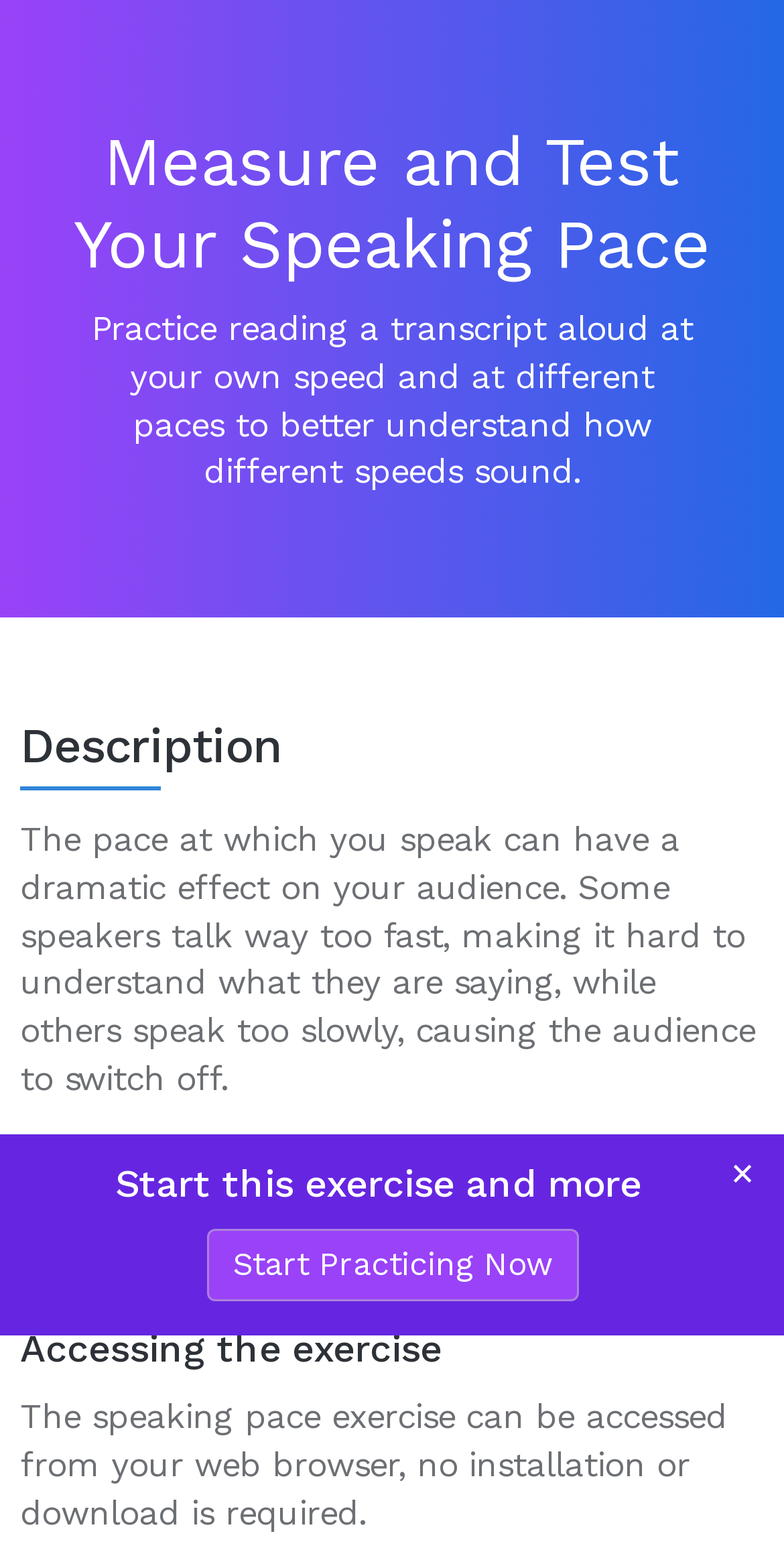Provide the bounding box coordinates in the format (top-left x, top-left y, bottom-right x, bottom-right y). All values are floating point numbers between 0 and 1. Determine the bounding box coordinate of the UI element described as: ×

[0.932, 0.735, 0.962, 0.772]